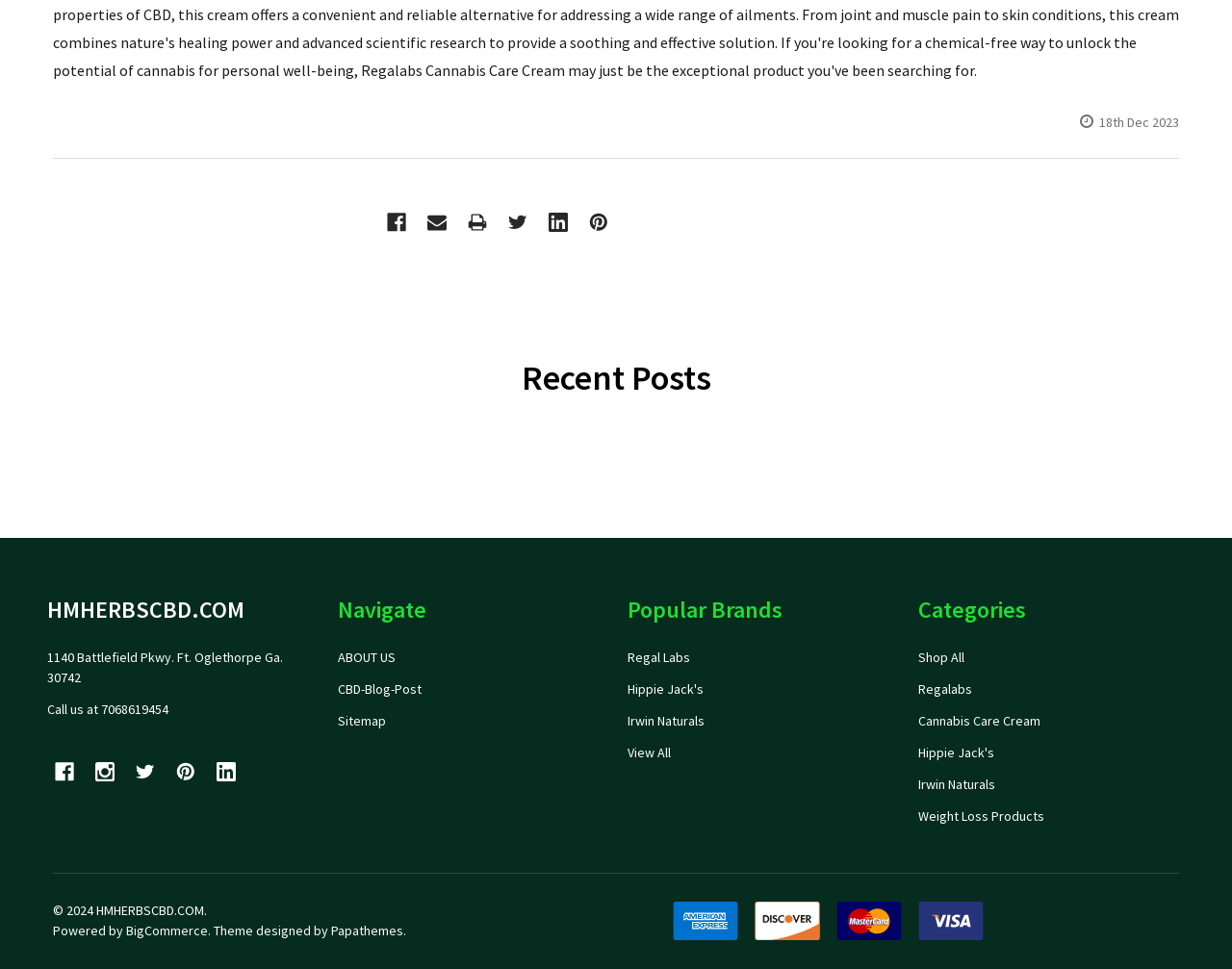Determine the bounding box coordinates for the UI element described. Format the coordinates as (top-left x, top-left y, bottom-right x, bottom-right y) and ensure all values are between 0 and 1. Element description: Hippie Jack's

[0.509, 0.703, 0.571, 0.72]